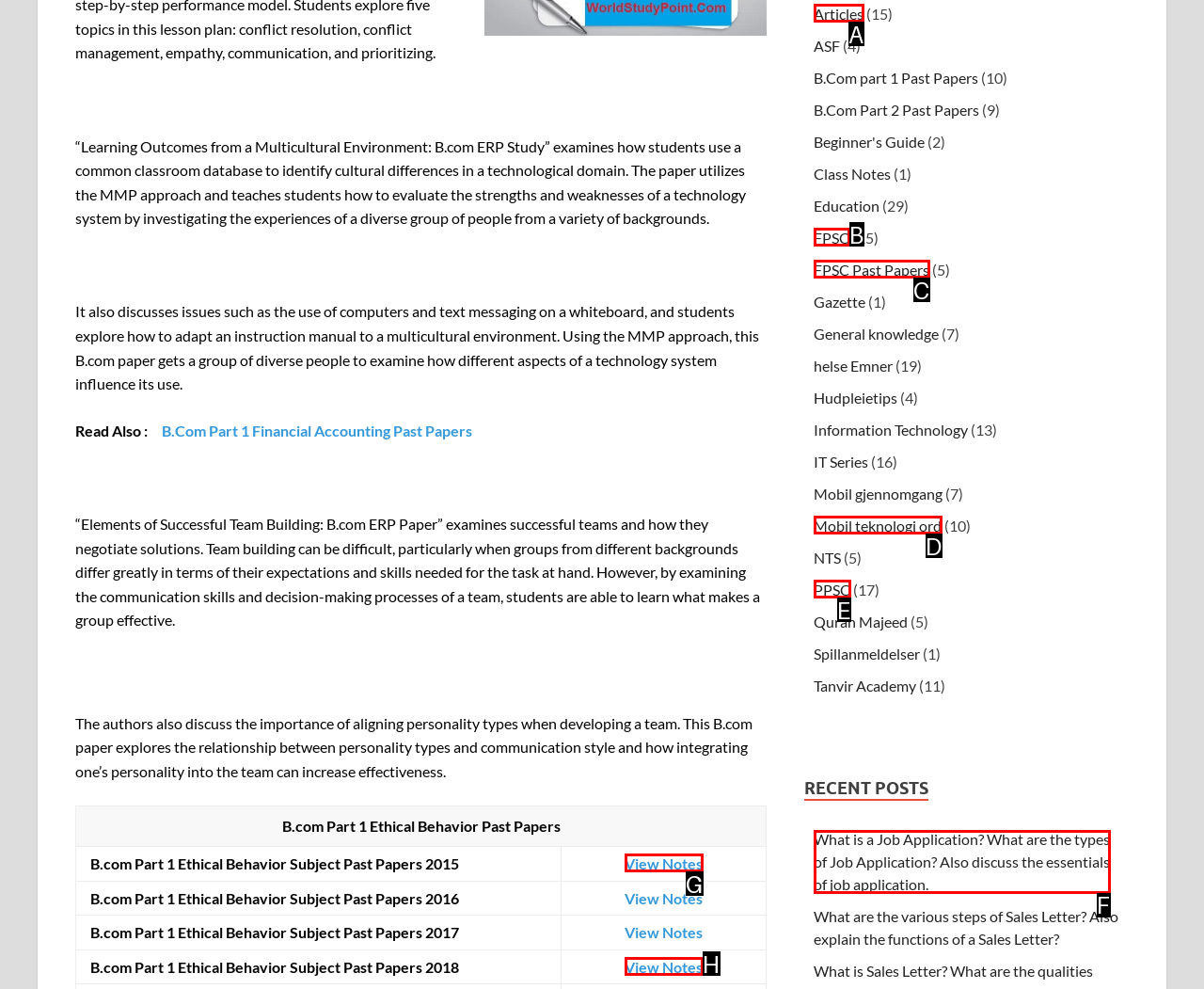Match the element description to one of the options: PPSC
Respond with the corresponding option's letter.

E